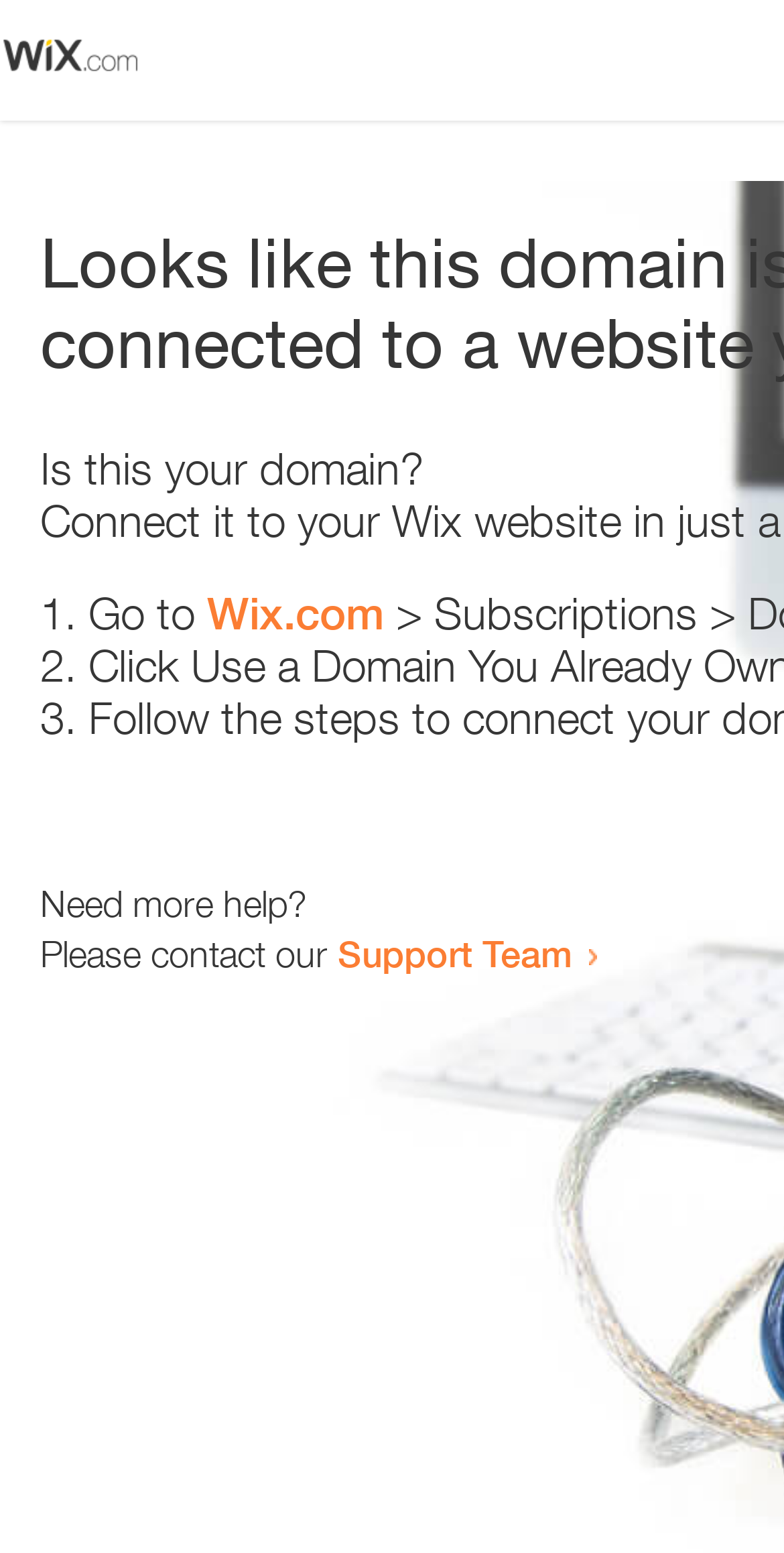Create an elaborate caption for the webpage.

The webpage appears to be an error page, with a small image at the top left corner. Below the image, there is a question "Is this your domain?" in a prominent position. 

To the right of the question, there is a numbered list with three items. The first item starts with "1." and suggests going to "Wix.com". The second item starts with "2." and the third item starts with "3.", but their contents are not specified. 

Below the list, there is a message "Need more help?" followed by a sentence "Please contact our Support Team" with a link to the Support Team. The link is positioned to the right of the sentence.